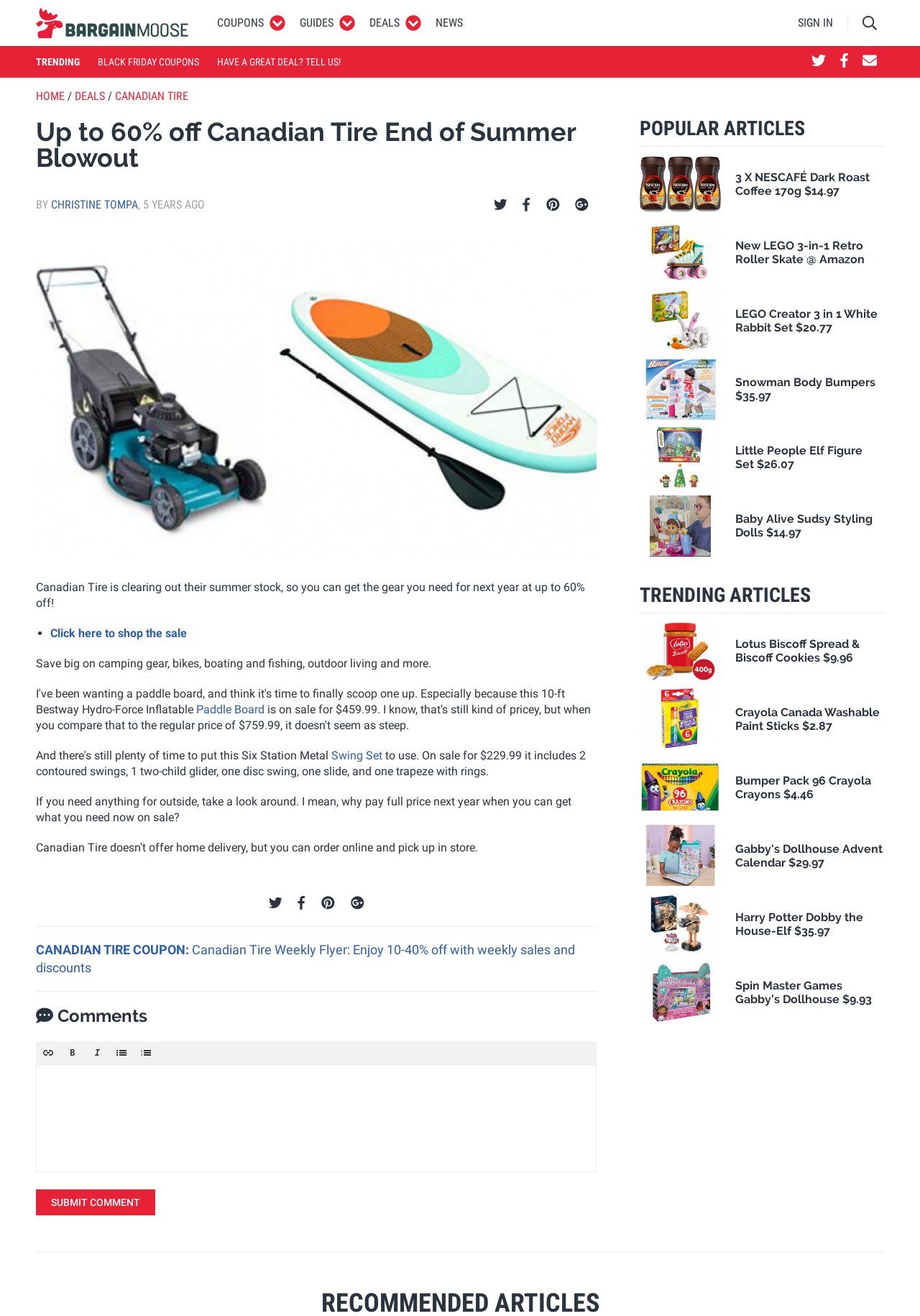Offer a detailed explanation of the webpage layout and contents.

This webpage is about Canadian Tire's end-of-summer sale, offering up to 60% off on various products. At the top, there is a logo of Bargainmoose, a website that provides deals and coupons. Below the logo, there are links to different sections of the website, including COUPONS, GUIDES, DEALS, and NEWS. On the top right, there is a link to SIGN IN and a button to search.

The main content of the webpage is about the Canadian Tire sale. There is a heading that reads "Up to 60% off Canadian Tire End of Summer Blowout" and a brief description of the sale. Below the heading, there is an image related to the sale. The description explains that Canadian Tire is clearing out their summer stock, and customers can get the gear they need for next year at up to 60% off.

There are several links to shop the sale, including a call-to-action button that says "Click here to shop the sale." The webpage also highlights some specific products on sale, such as a paddle board and a swing set. There are also social media links to Twitter, Facebook, Pinterest, and Google+.

On the right side of the webpage, there is a section called "POPULAR ARTICLES" that lists several articles with images and headings. Each article has a link to read more. The articles appear to be about deals and discounts on various products.

At the bottom of the webpage, there is a section for comments, where users can submit their comments. There is also a toolbar with formatting options for the comments.